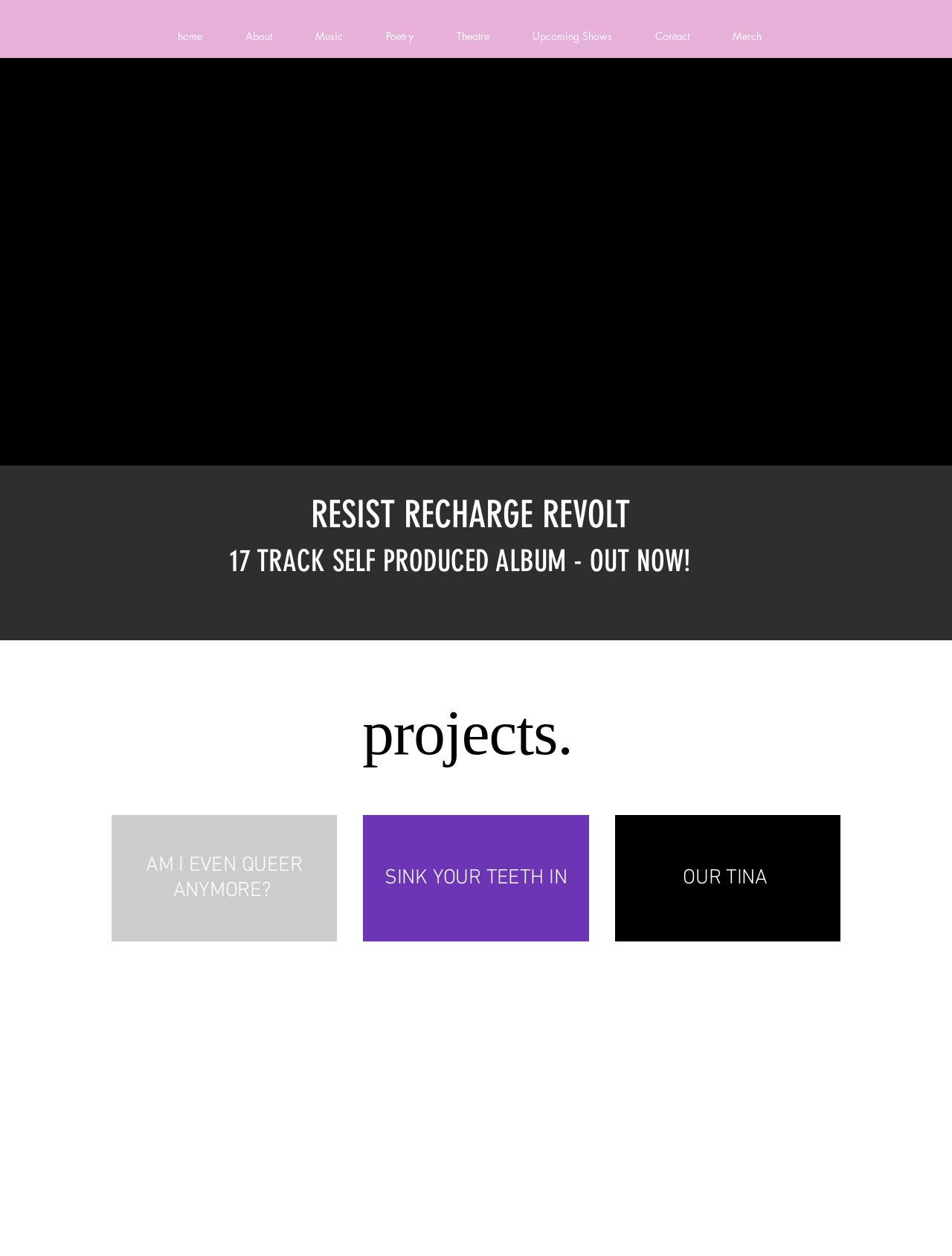How many images are on the webpage?
Look at the image and respond with a one-word or short phrase answer.

2